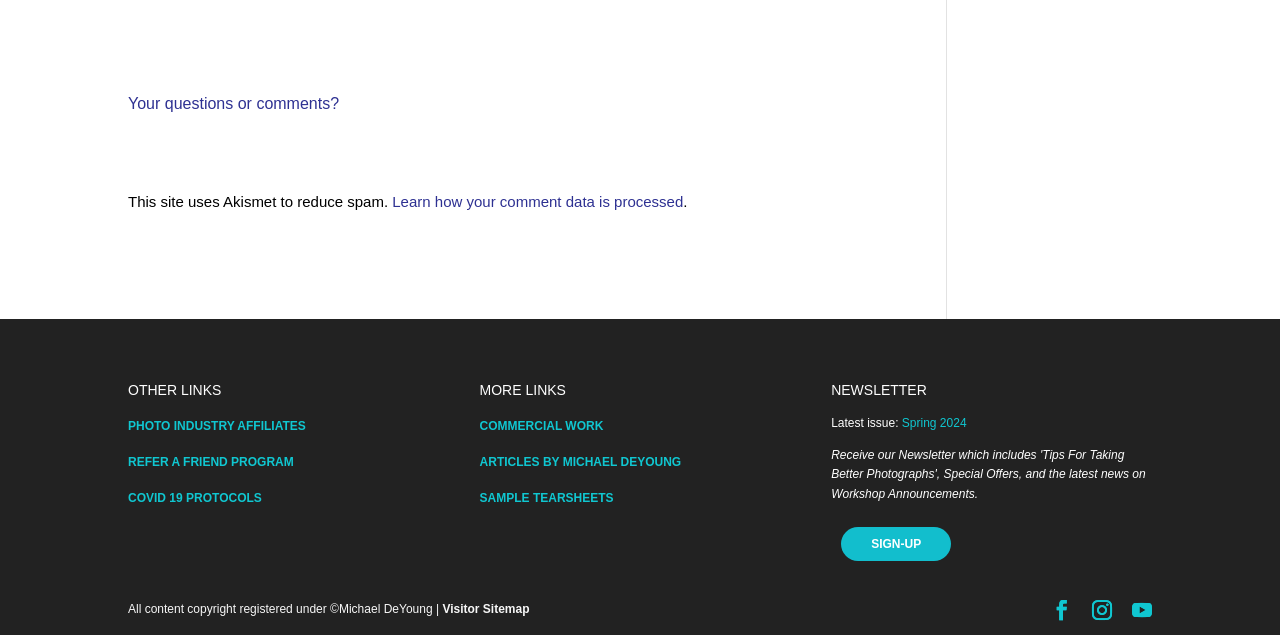Identify the bounding box coordinates of the HTML element based on this description: "ARTICLES BY MICHAEL DEYOUNG".

[0.375, 0.717, 0.532, 0.739]